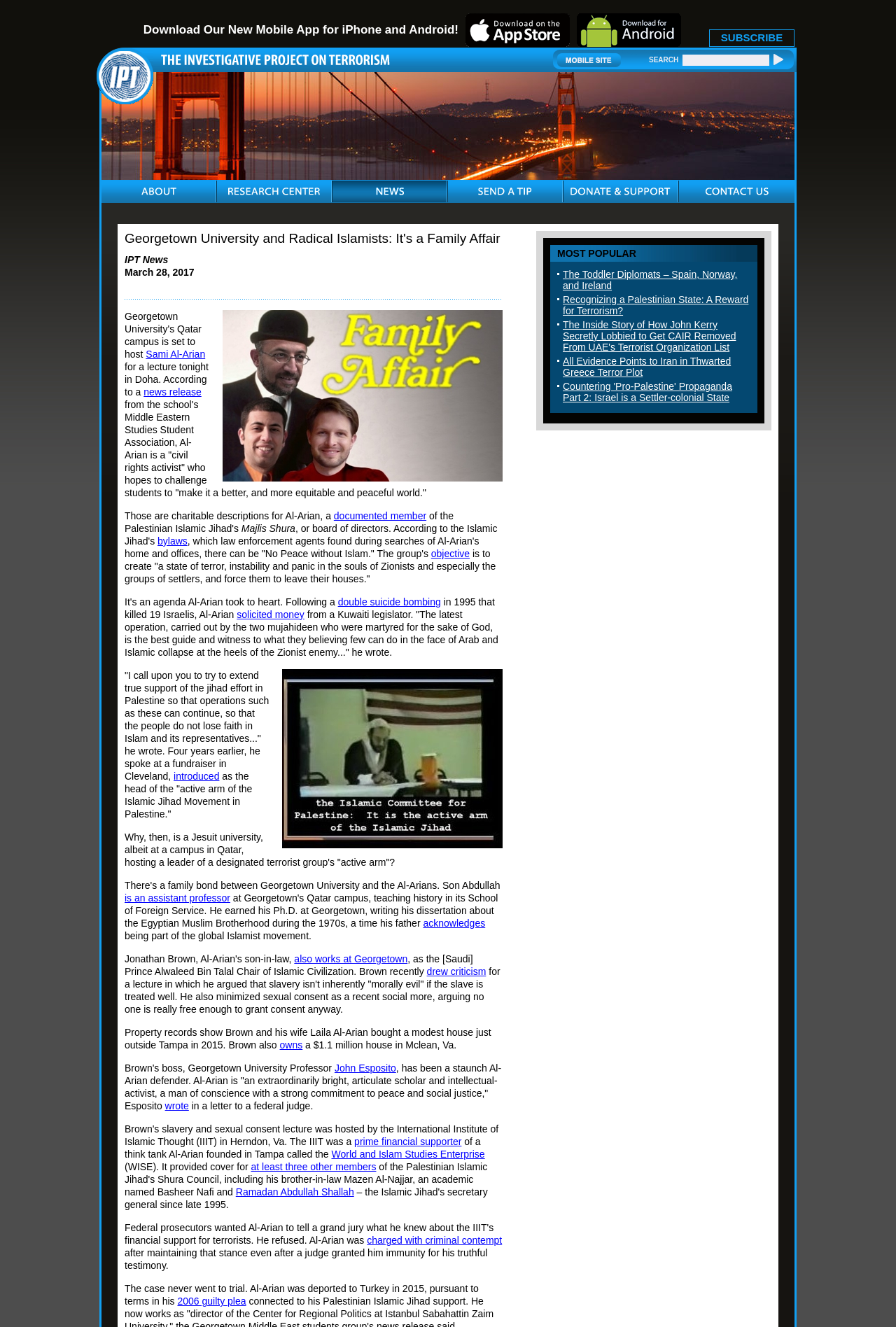Find and indicate the bounding box coordinates of the region you should select to follow the given instruction: "Click on SEND A TIP".

[0.5, 0.136, 0.627, 0.153]